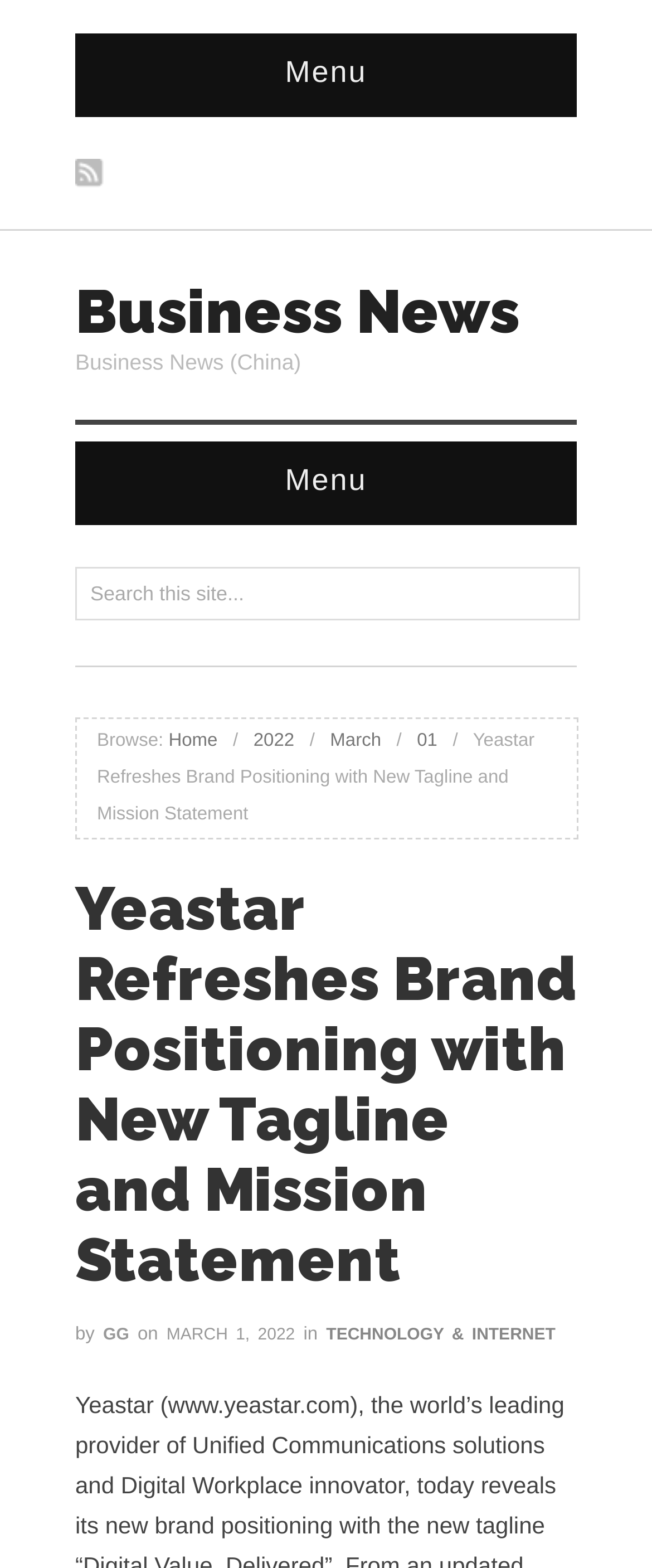Please answer the following question as detailed as possible based on the image: 
What is the title of the news article?

I found the title of the news article by looking at the main content section of the webpage, where it is displayed as a heading.